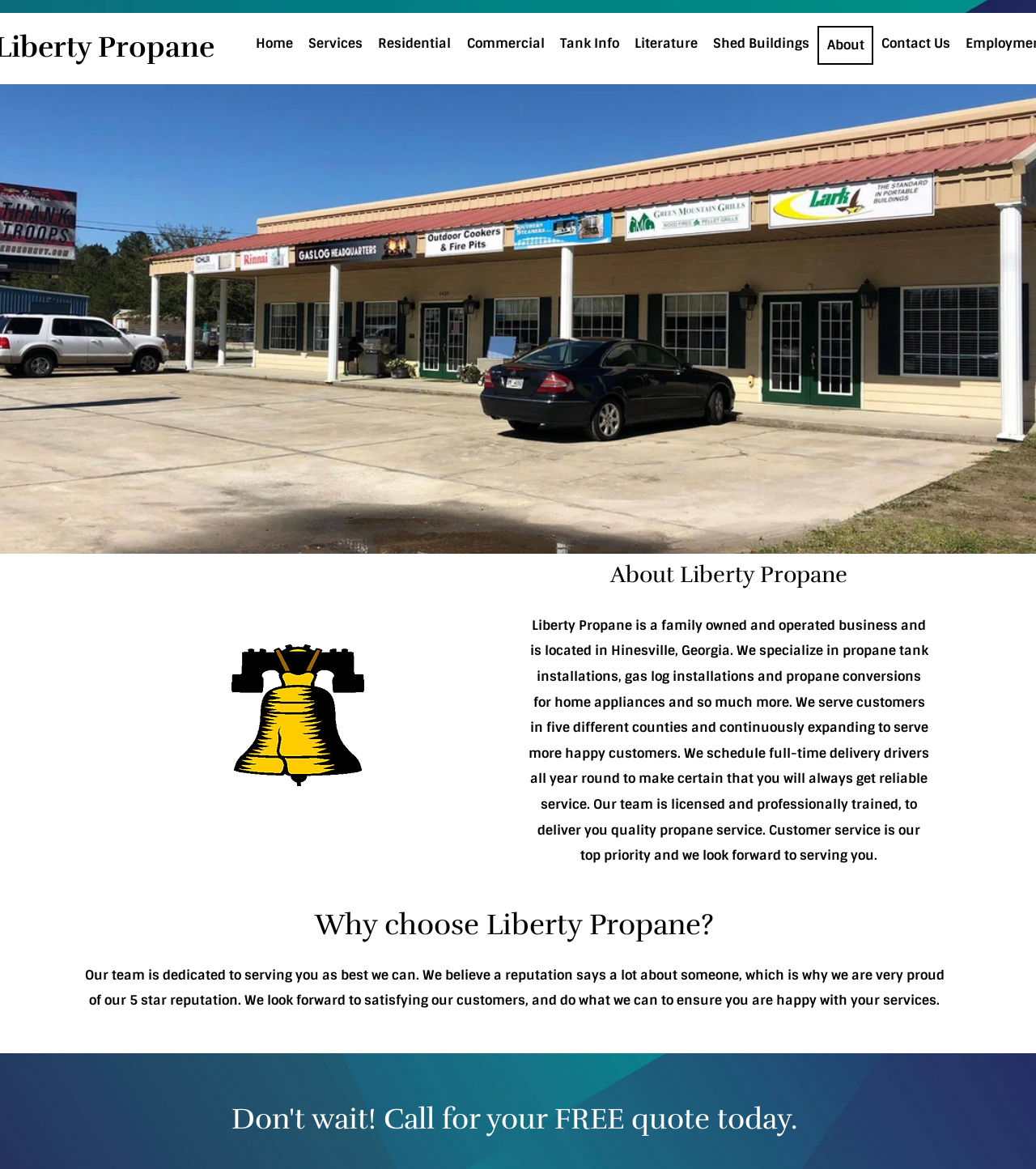Answer this question in one word or a short phrase: What is the call to action at the bottom of the page?

Call for a FREE quote